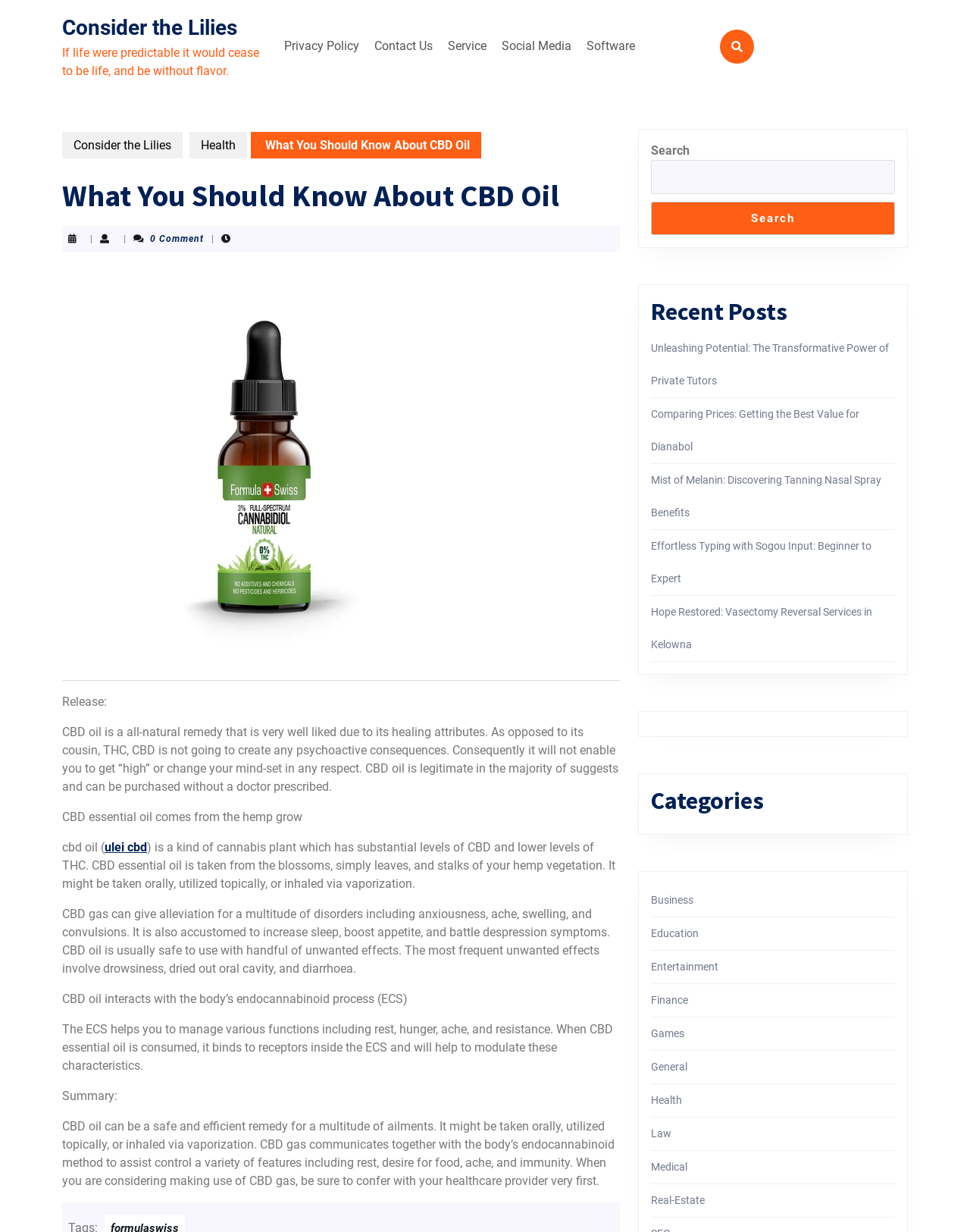Given the element description "ulei cbd" in the screenshot, predict the bounding box coordinates of that UI element.

[0.108, 0.682, 0.152, 0.694]